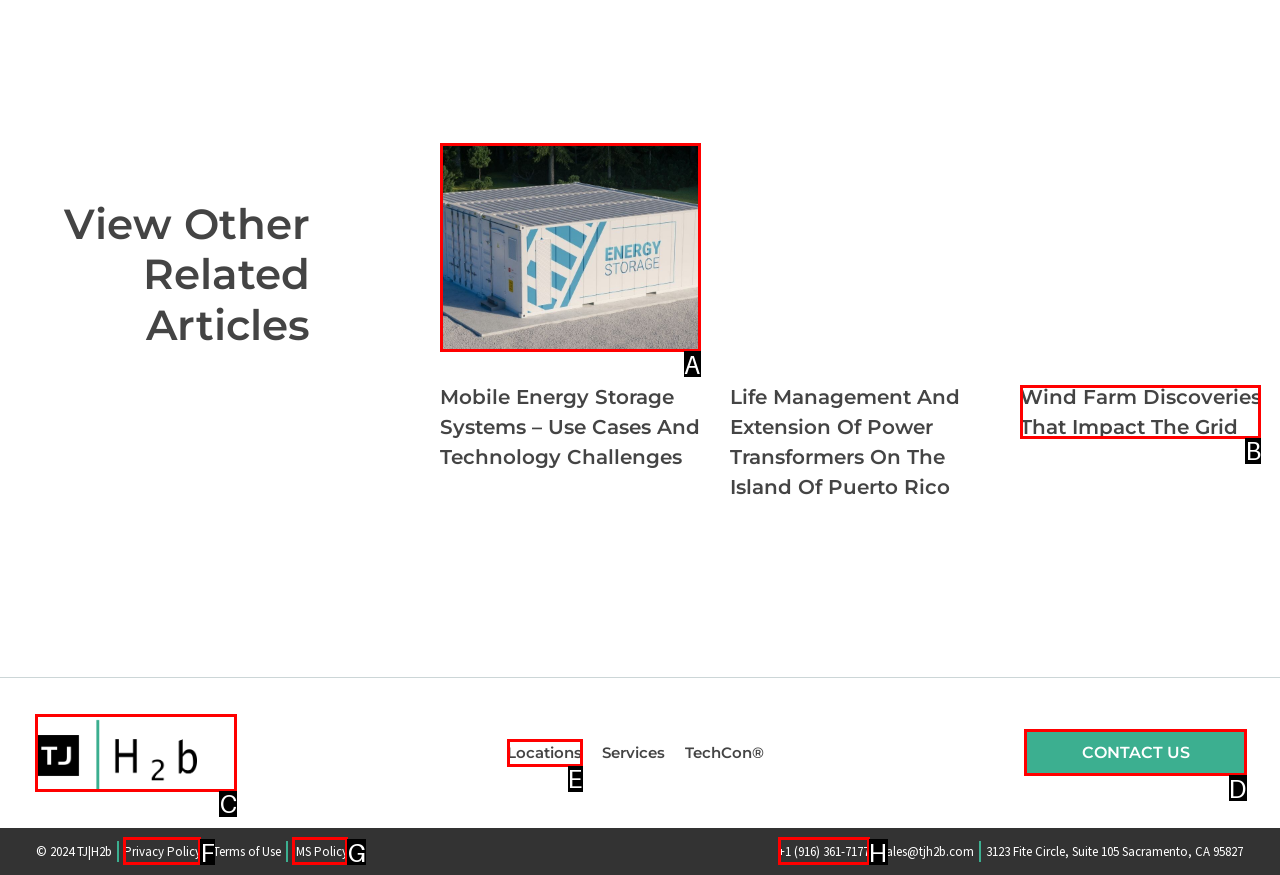Select the HTML element that needs to be clicked to perform the task: Explore Wind Farm Discoveries That Impact The Grid. Reply with the letter of the chosen option.

B